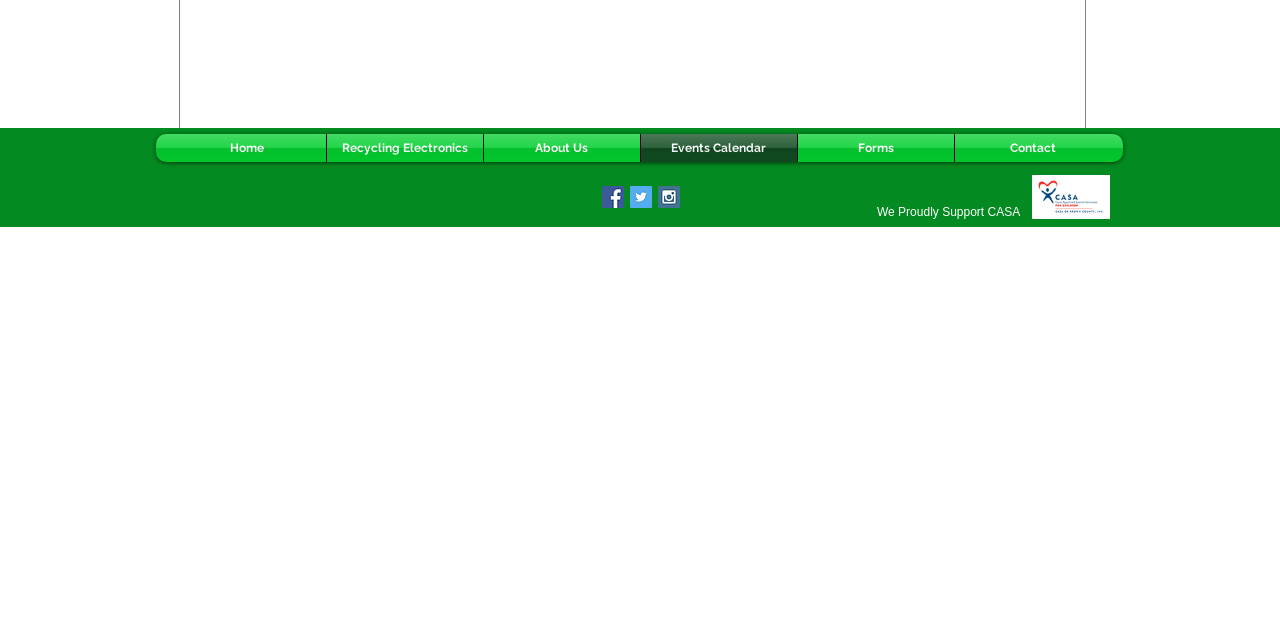Locate the bounding box of the UI element based on this description: "Events Calendar". Provide four float numbers between 0 and 1 as [left, top, right, bottom].

[0.5, 0.209, 0.622, 0.253]